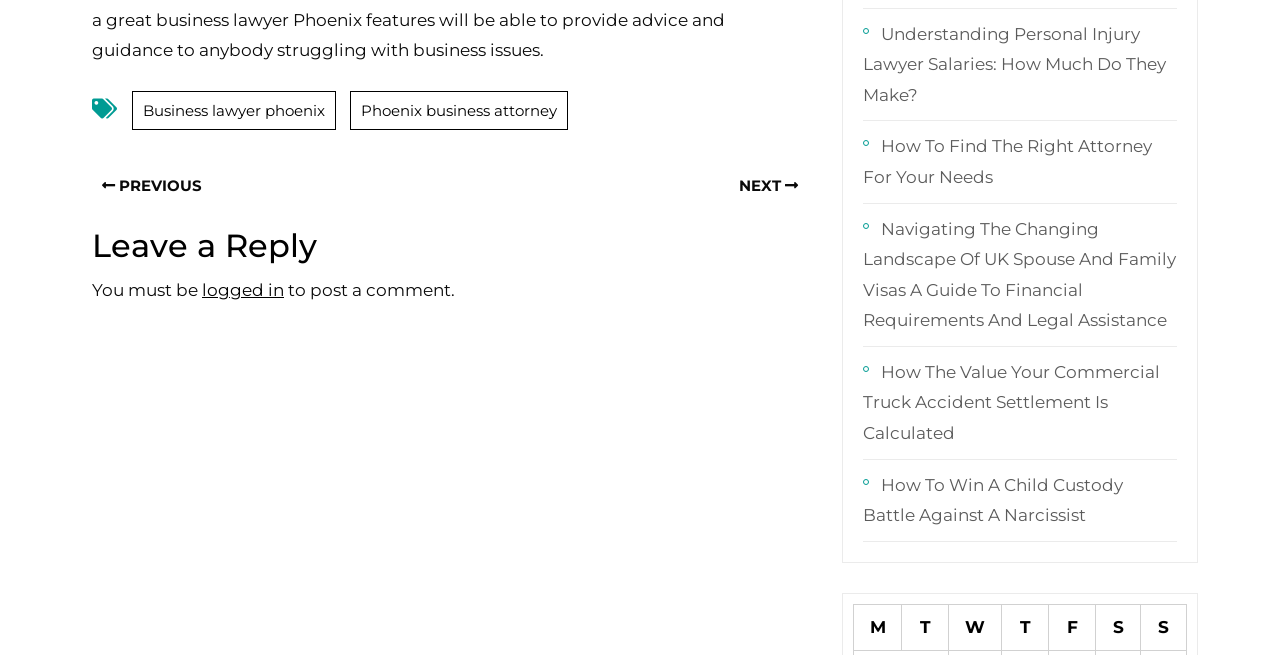Could you find the bounding box coordinates of the clickable area to complete this instruction: "Explore the Archive"?

None